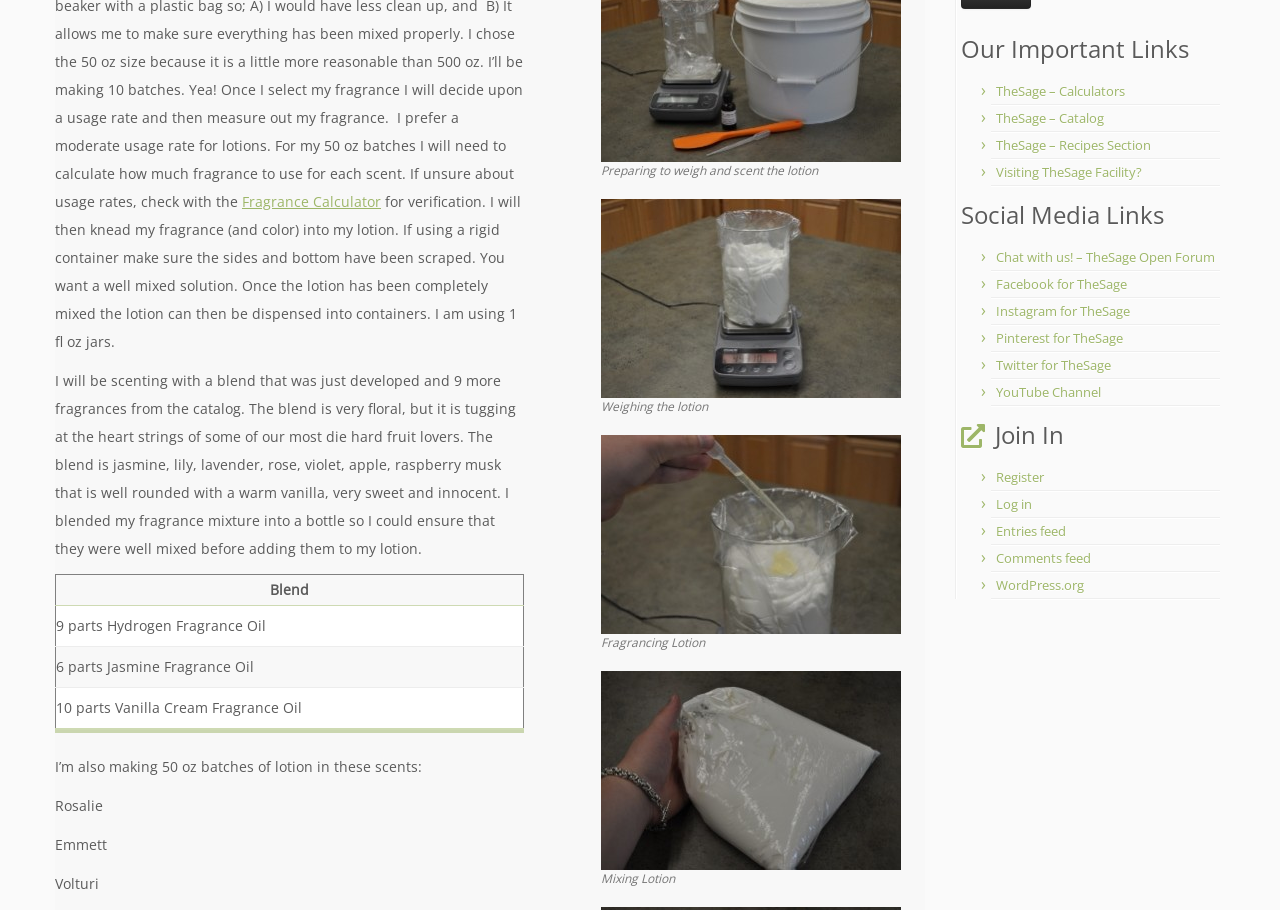Return the bounding box coordinates of the UI element that corresponds to this description: "Register". The coordinates must be given as four float numbers in the range of 0 and 1, [left, top, right, bottom].

[0.778, 0.514, 0.816, 0.534]